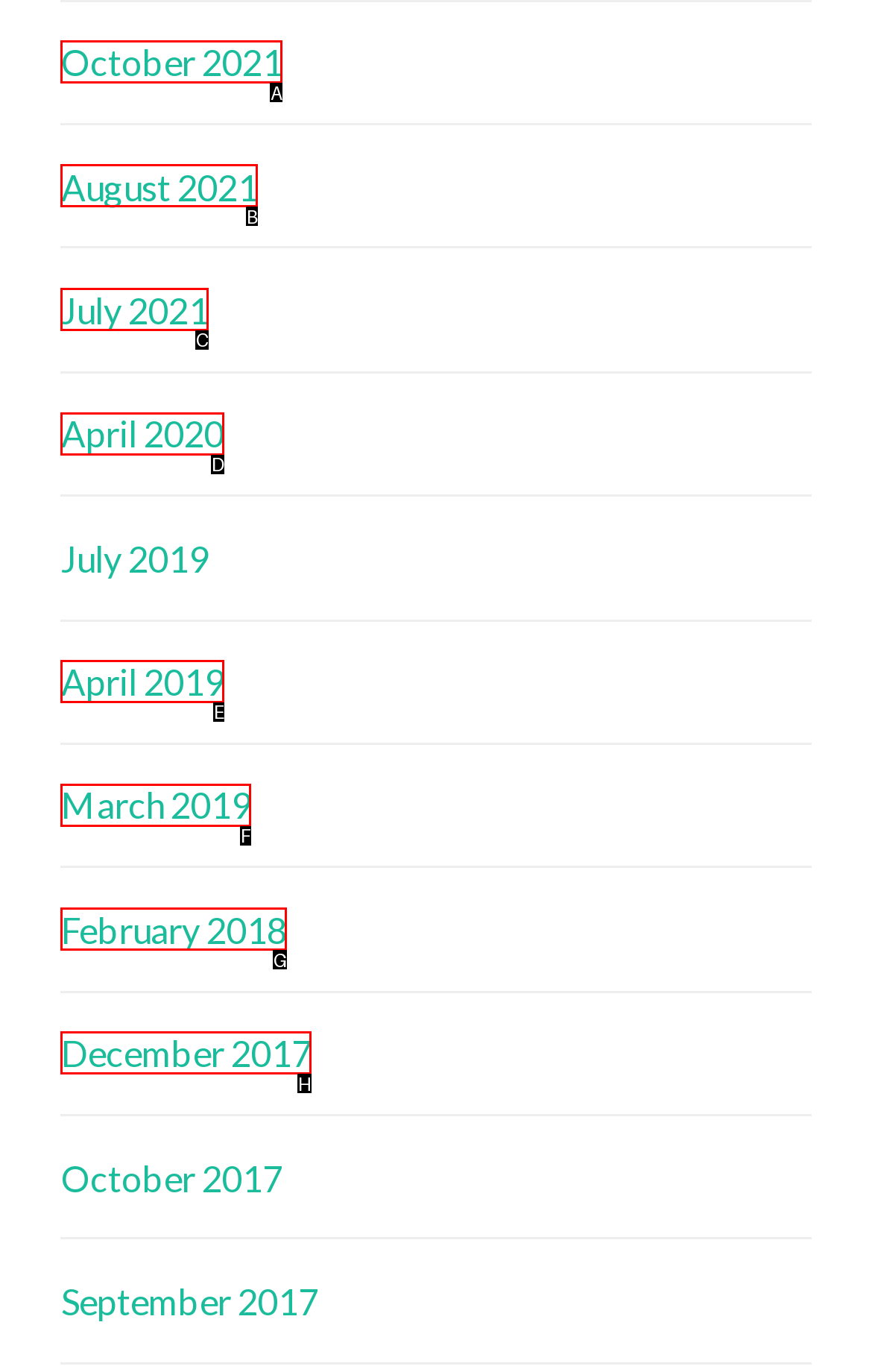Identify the correct UI element to click for the following task: view July 2021 Choose the option's letter based on the given choices.

C